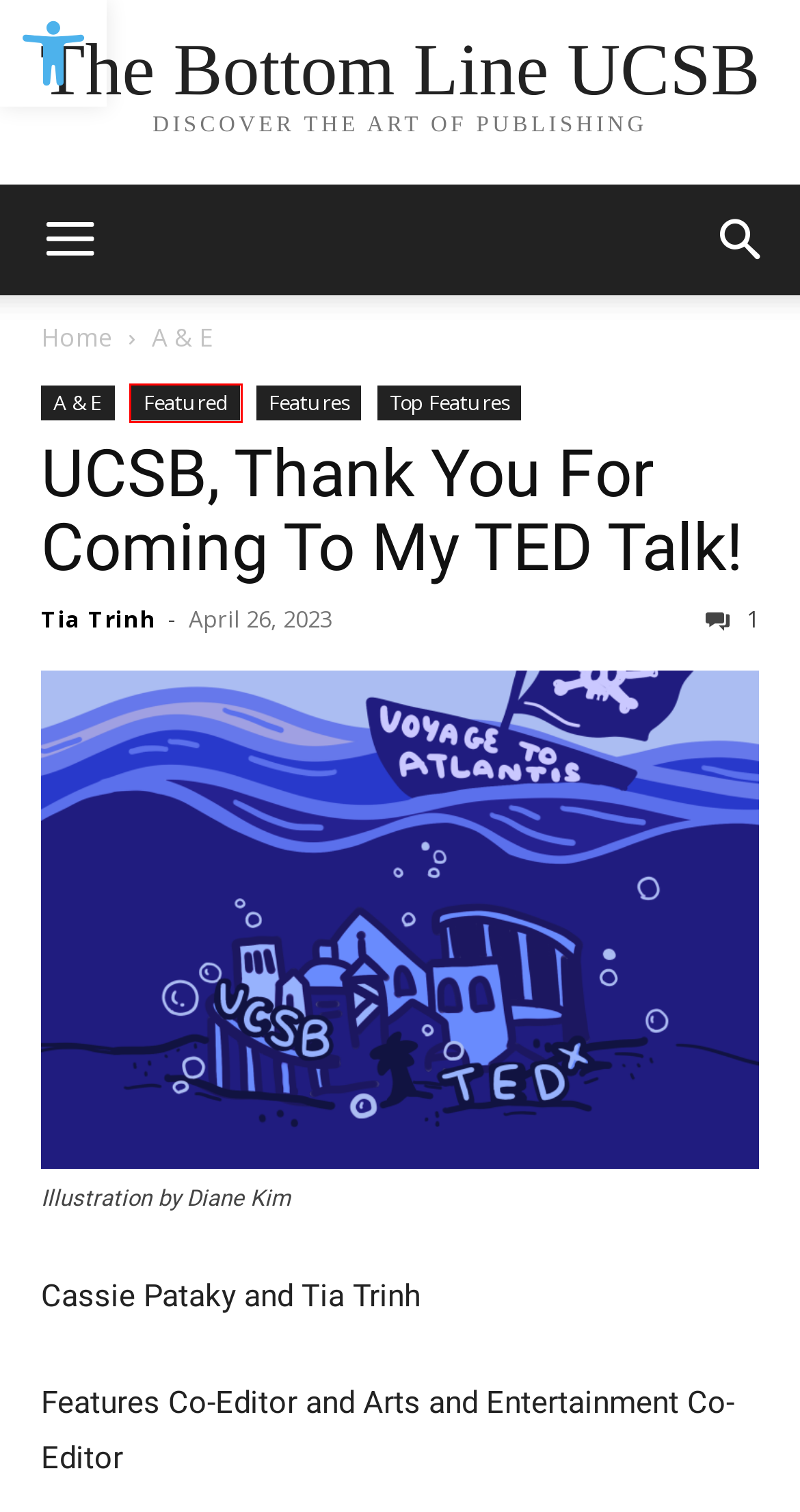You are given a screenshot of a webpage with a red bounding box around an element. Choose the most fitting webpage description for the page that appears after clicking the element within the red bounding box. Here are the candidates:
A. Featured - The Bottom Line UCSB
B. Film & TV - The Bottom Line UCSB
C. The Bottom Line
D. Features - The Bottom Line UCSB
E. Tia Trinh - The Bottom Line UCSB
F. Interviews - The Bottom Line UCSB
G. Top Features - The Bottom Line UCSB
H. A & E - The Bottom Line UCSB

A